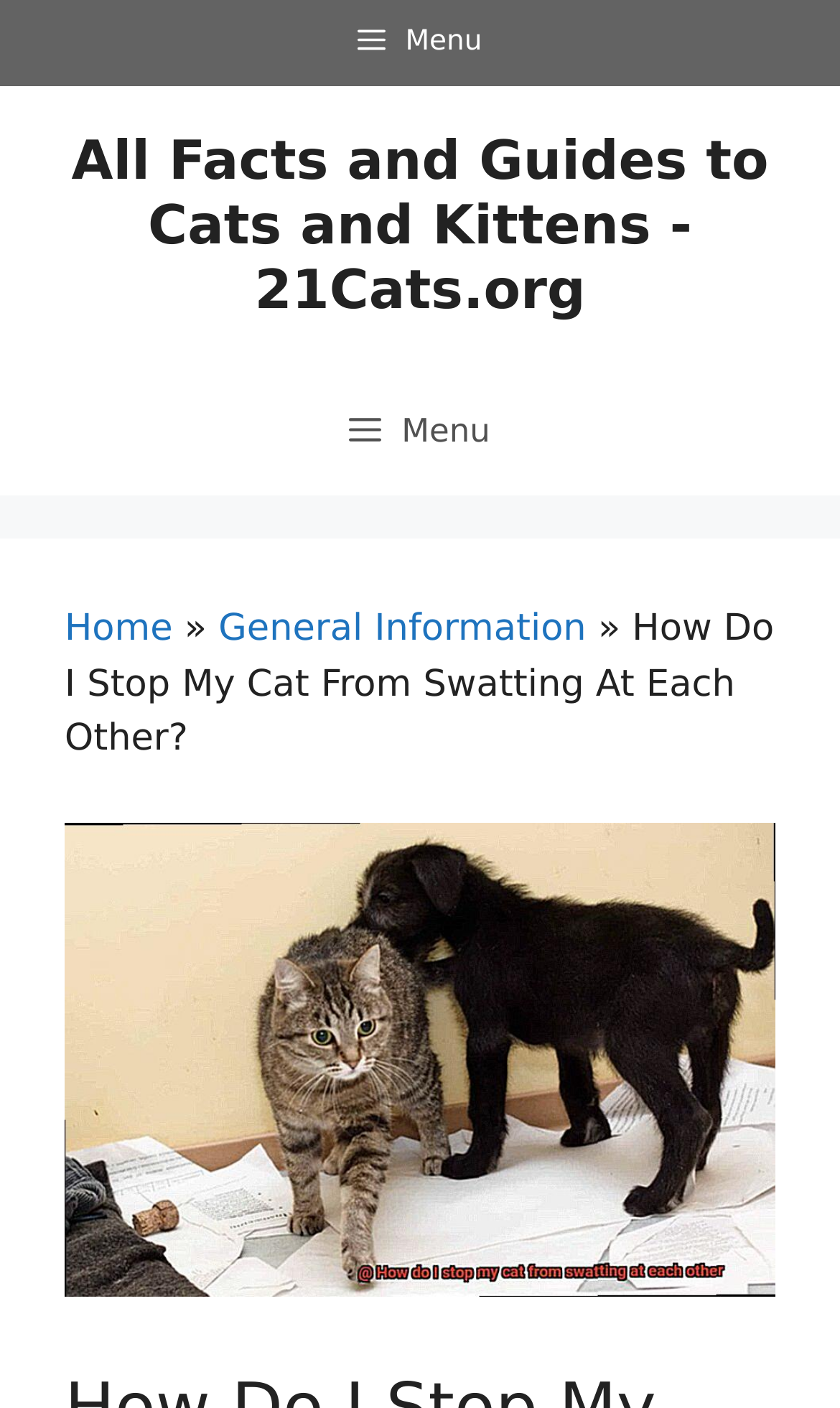Identify the bounding box for the UI element that is described as follows: "Home".

[0.077, 0.431, 0.206, 0.462]